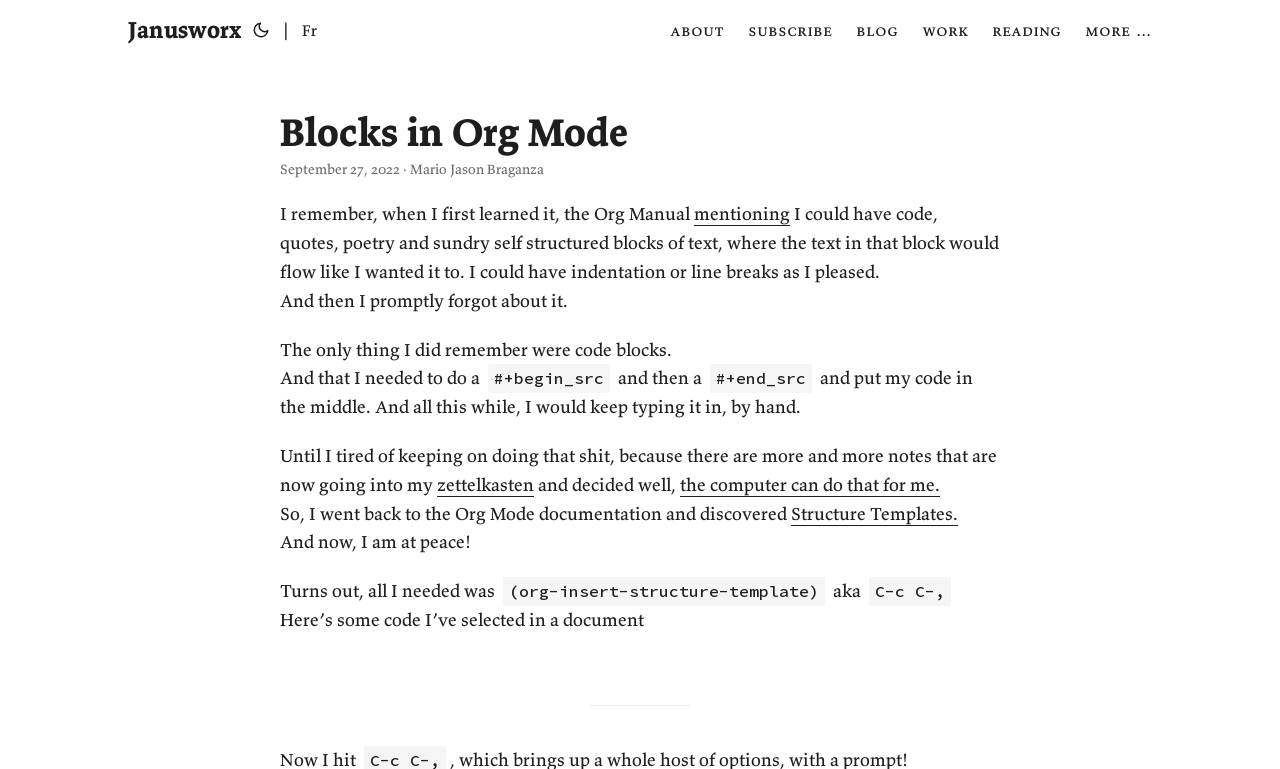Kindly determine the bounding box coordinates for the clickable area to achieve the given instruction: "Click the 'Janusworx' link".

[0.1, 0.0, 0.188, 0.078]